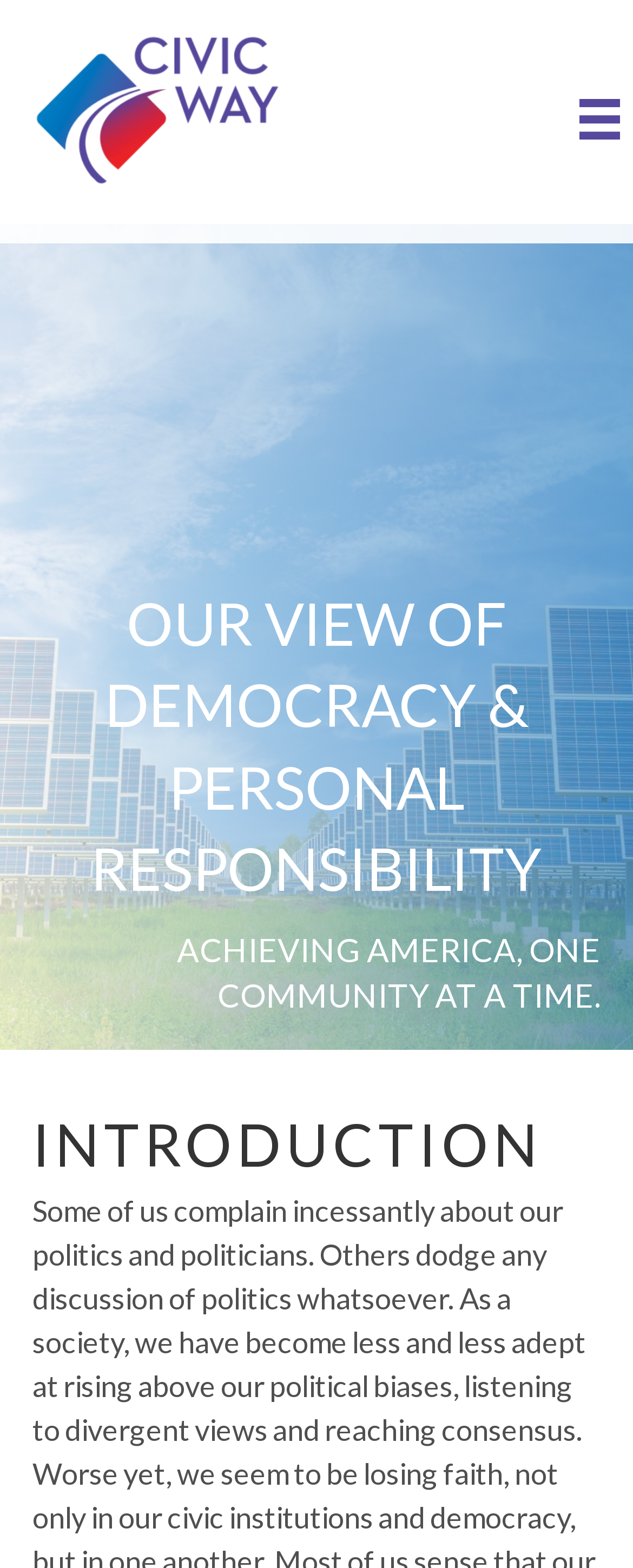Locate the bounding box of the UI element described by: "alt="CW_logo_CS5" title="CW_logo_CS5"" in the given webpage screenshot.

[0.051, 0.056, 0.449, 0.079]